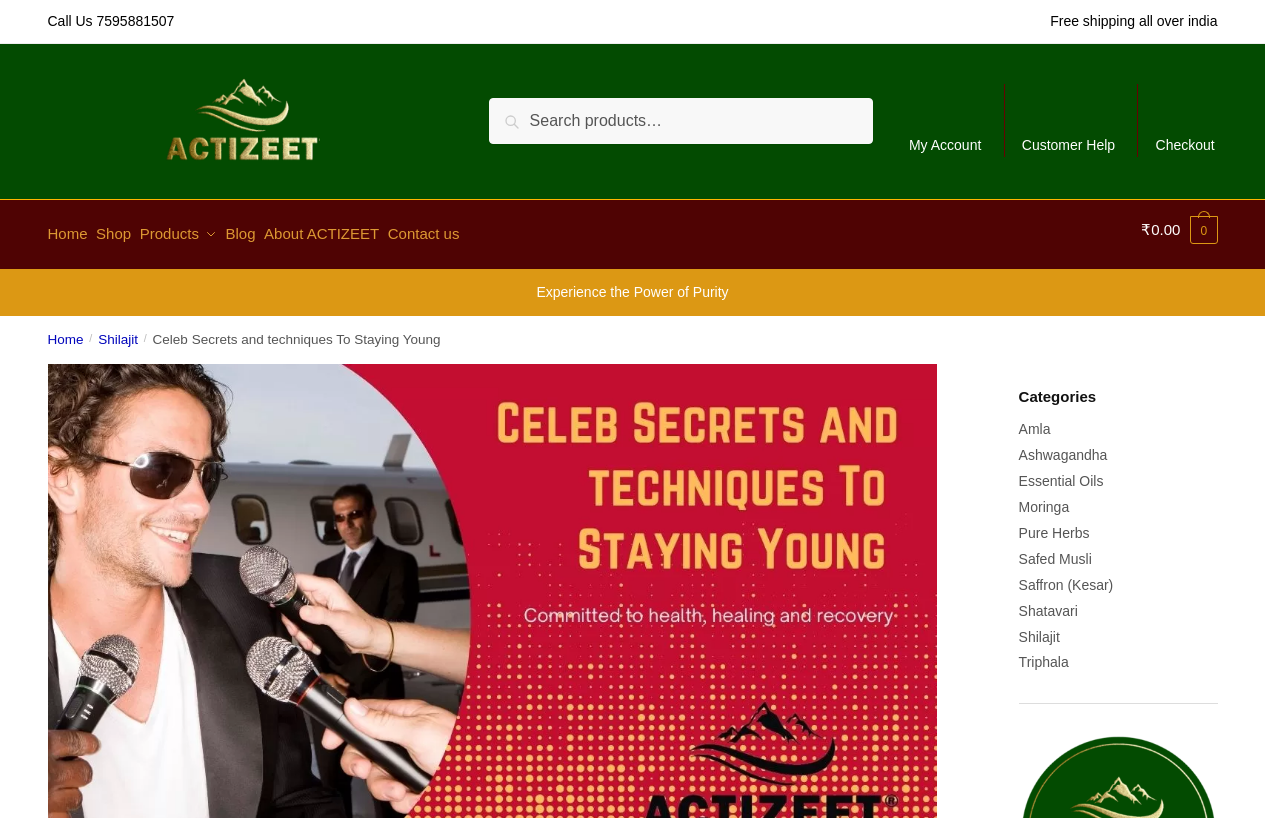What is the phone number to call for assistance?
By examining the image, provide a one-word or phrase answer.

7595881507